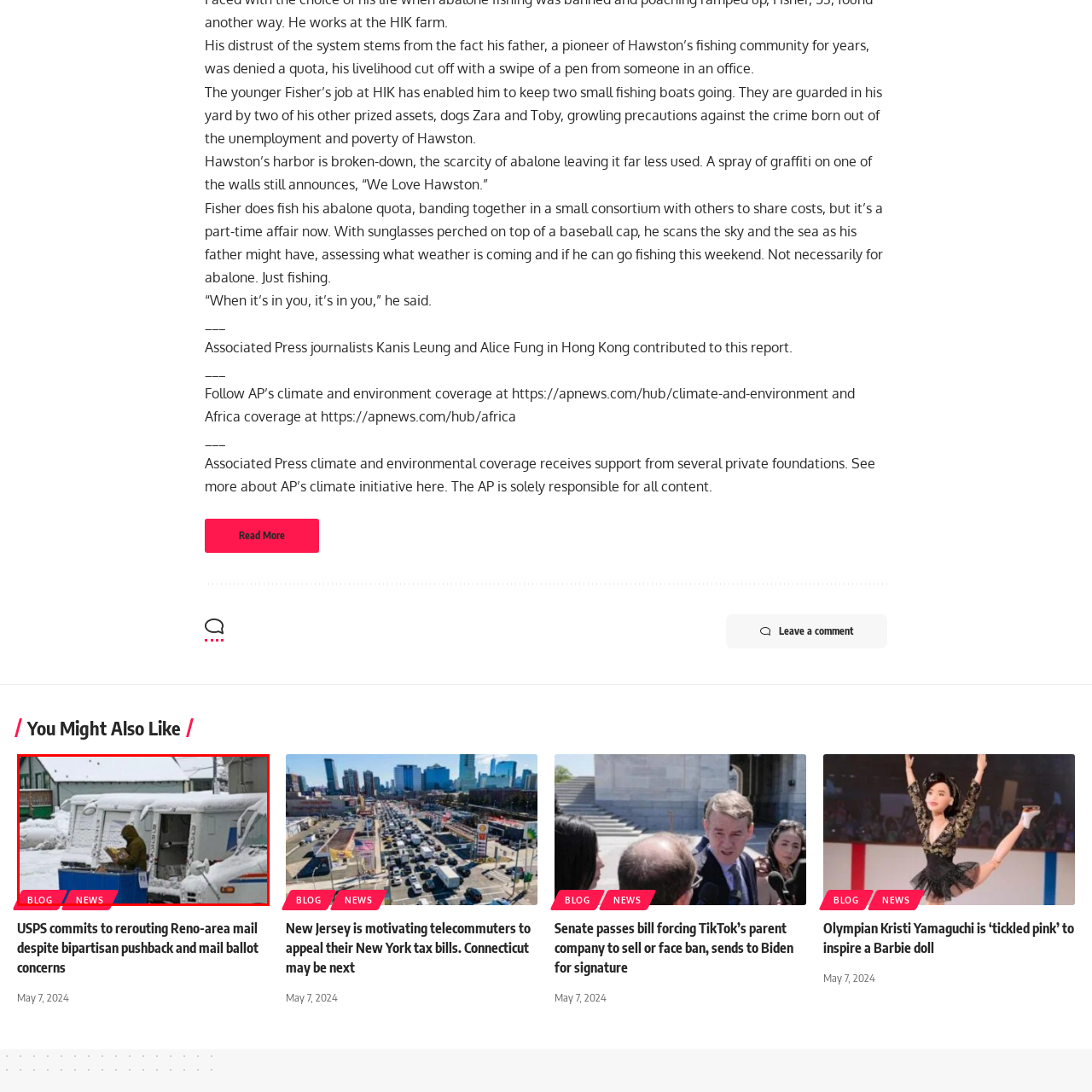Observe the image within the red boundary, What is the purpose of the postal worker's action? Respond with a one-word or short phrase answer.

retrieving packages